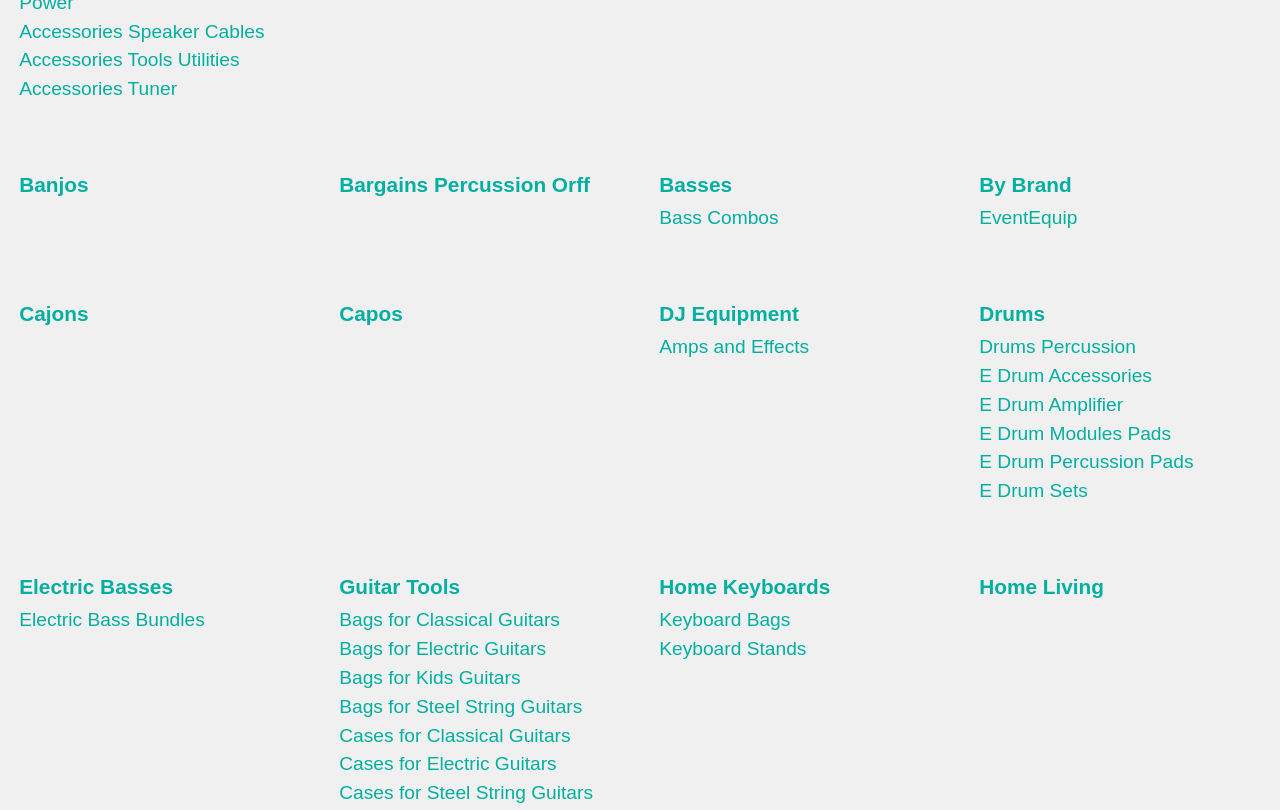Determine the bounding box for the described UI element: "Cases for Steel String Guitars".

[0.265, 0.966, 0.463, 0.991]